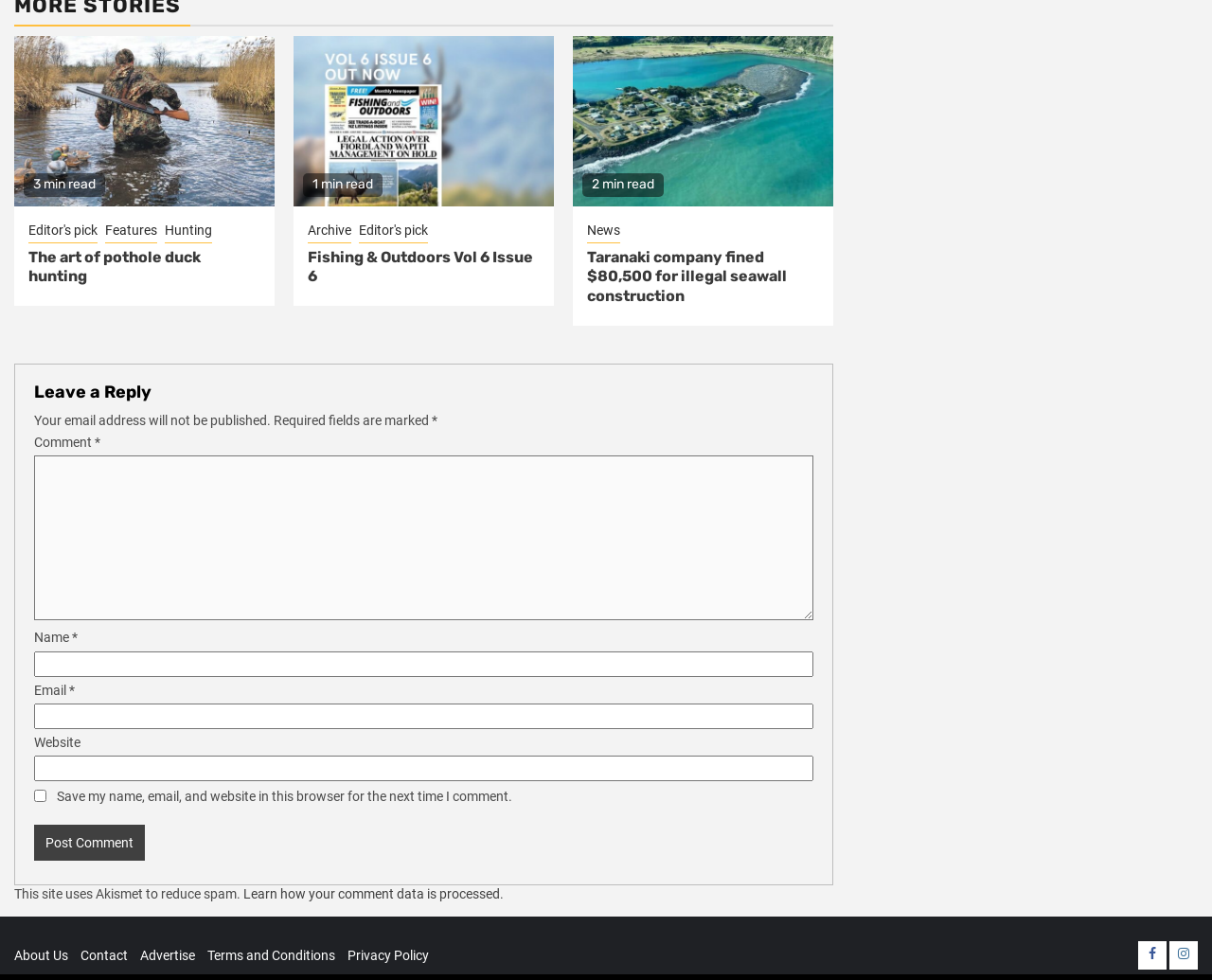Respond to the question below with a single word or phrase: What is the purpose of the checkbox at the bottom of the comment form?

Save comment data